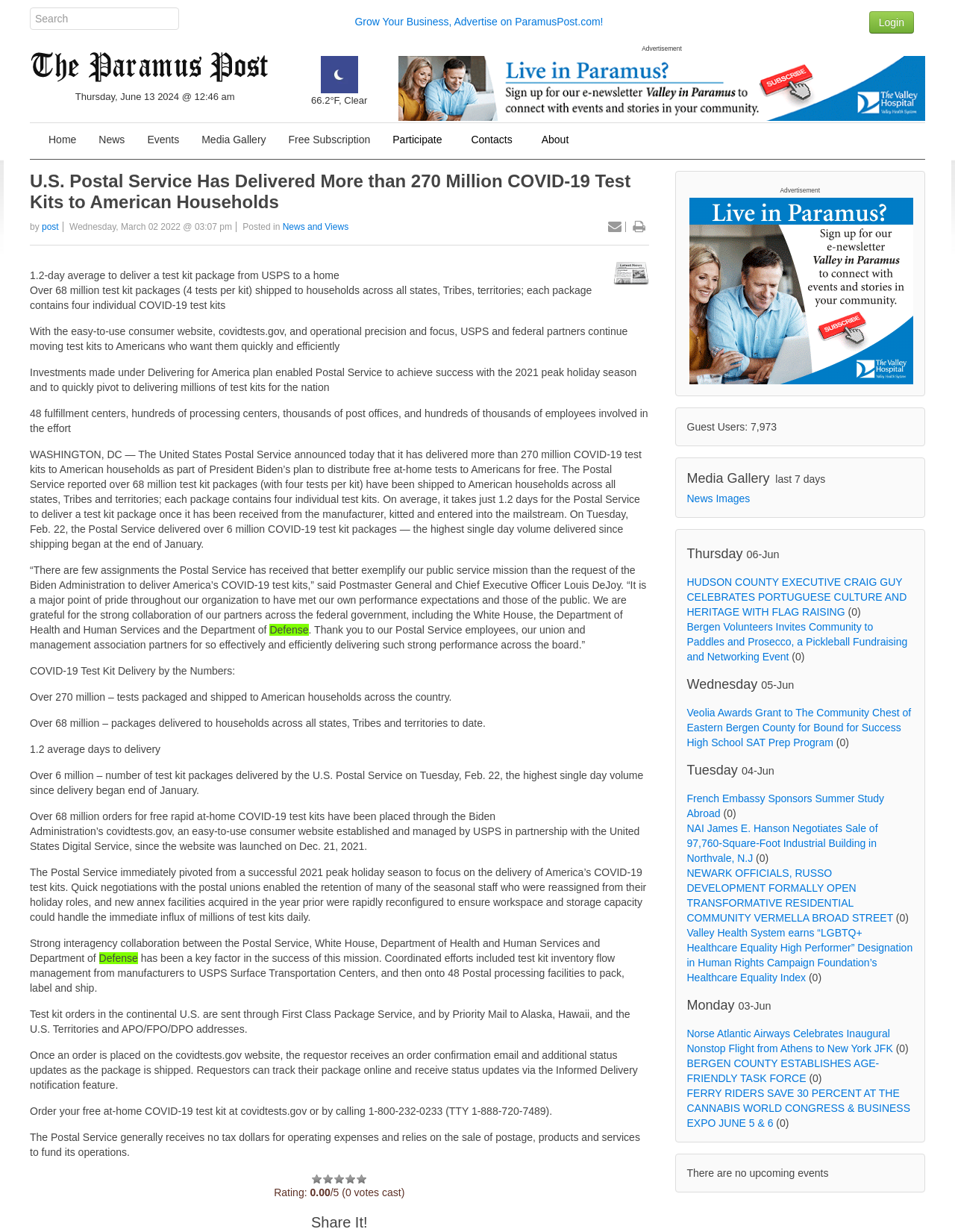What is the name of the Postmaster General and Chief Executive Officer?
Refer to the image and provide a one-word or short phrase answer.

Louis DeJoy